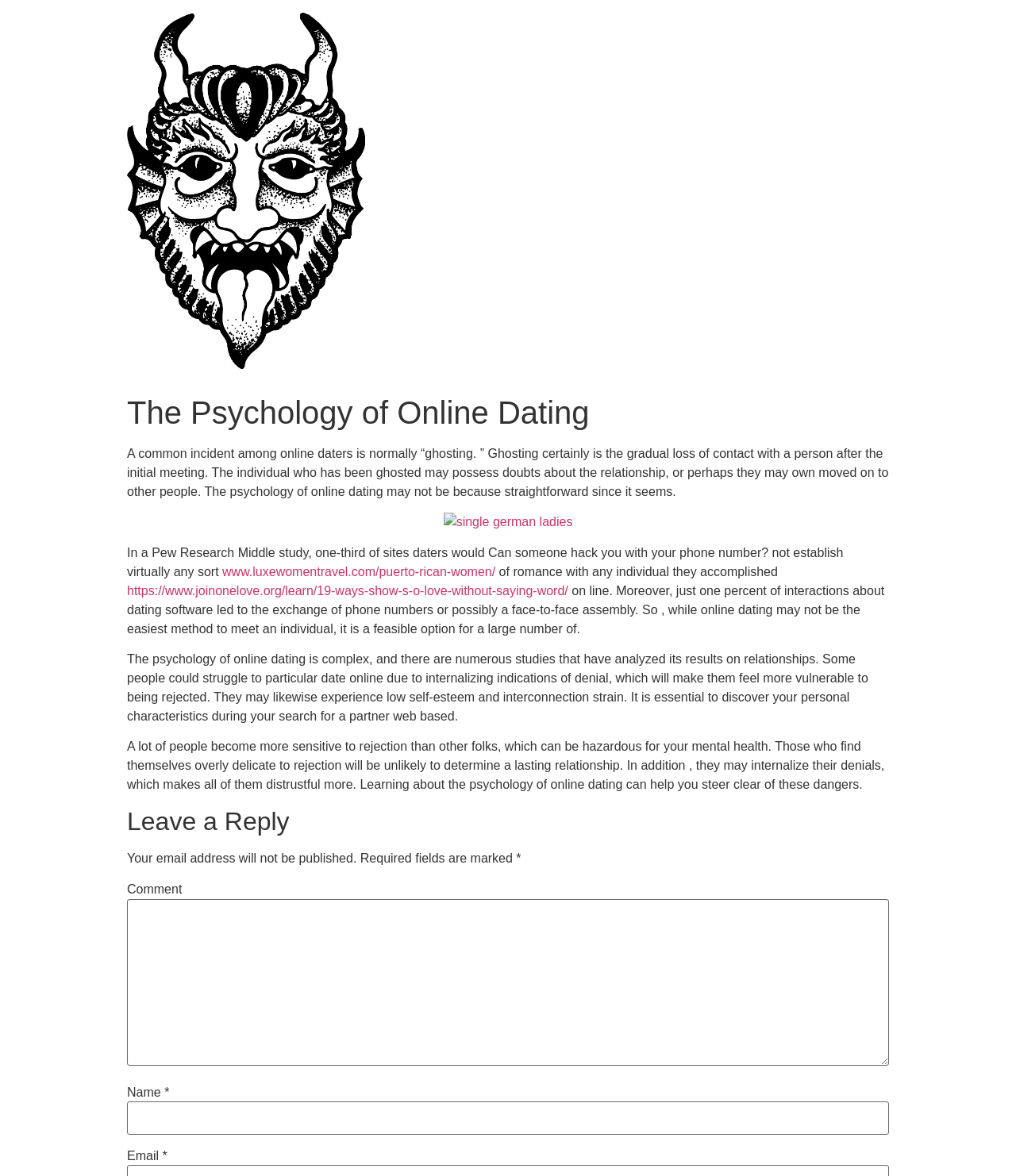Determine the bounding box coordinates in the format (top-left x, top-left y, bottom-right x, bottom-right y). Ensure all values are floating point numbers between 0 and 1. Identify the bounding box of the UI element described by: parent_node: Name * name="author"

[0.125, 0.937, 0.875, 0.965]